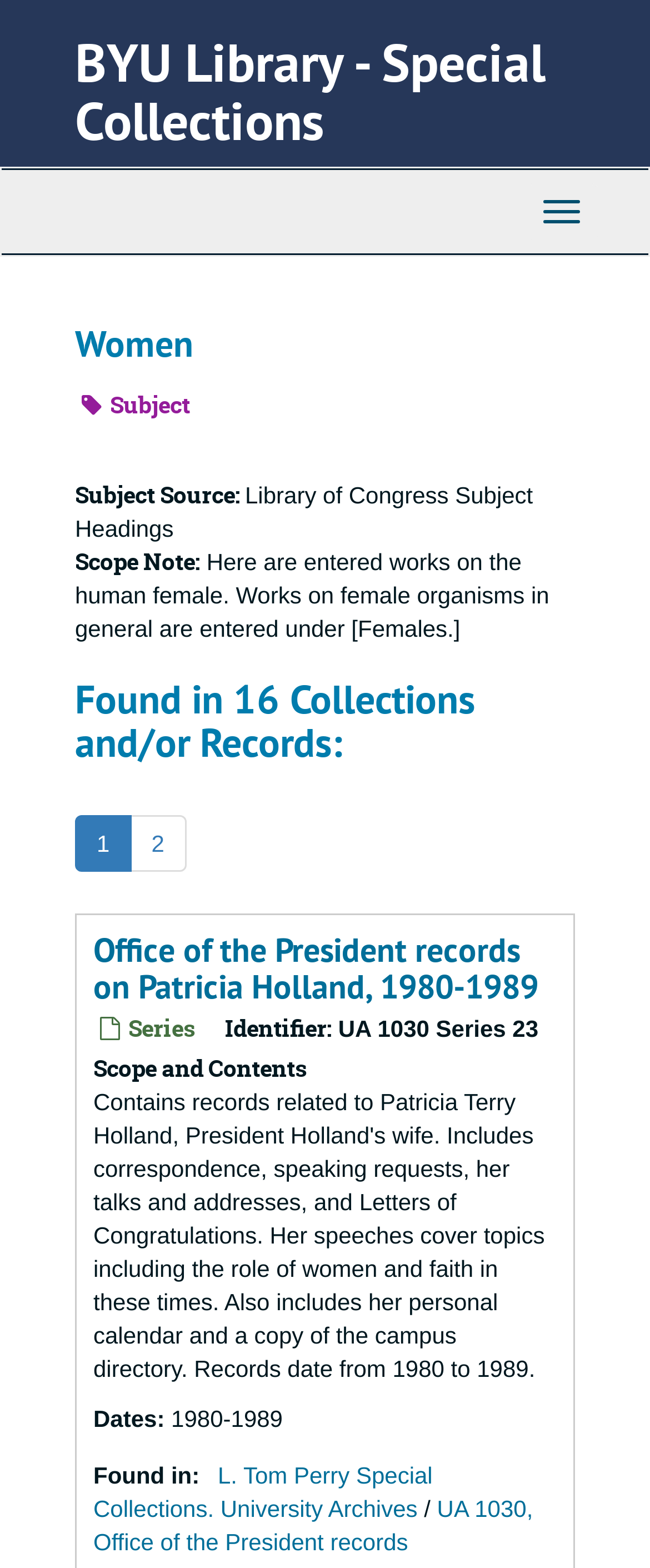Explain the webpage in detail, including its primary components.

The webpage is about the "Women" collection at the BYU Library - Special Collections. At the top, there is a heading with the title "BYU Library - Special Collections" and a link with the same text. Below this, there is a top-level navigation bar that spans the entire width of the page.

The main content of the page is divided into sections. The first section has a heading "Women" and provides information about the subject, including a scope note that describes the topic as works on the human female. Below this, there is a section that lists the collections and records where this subject can be found, with 16 items in total.

The first item in the list is "Office of the President records on Patricia Holland, 1980-1989", which has a heading and a link to the record. This item is followed by a series of static text elements that provide additional information, including the series identifier, scope and contents, and dates. The dates are listed as 1980-1989.

The page also has a section that lists the found in information, which includes a link to "L. Tom Perry Special Collections. University Archives" and another link to "UA 1030, Office of the President records". There are a total of 16 links on the page, including the navigation button at the top.